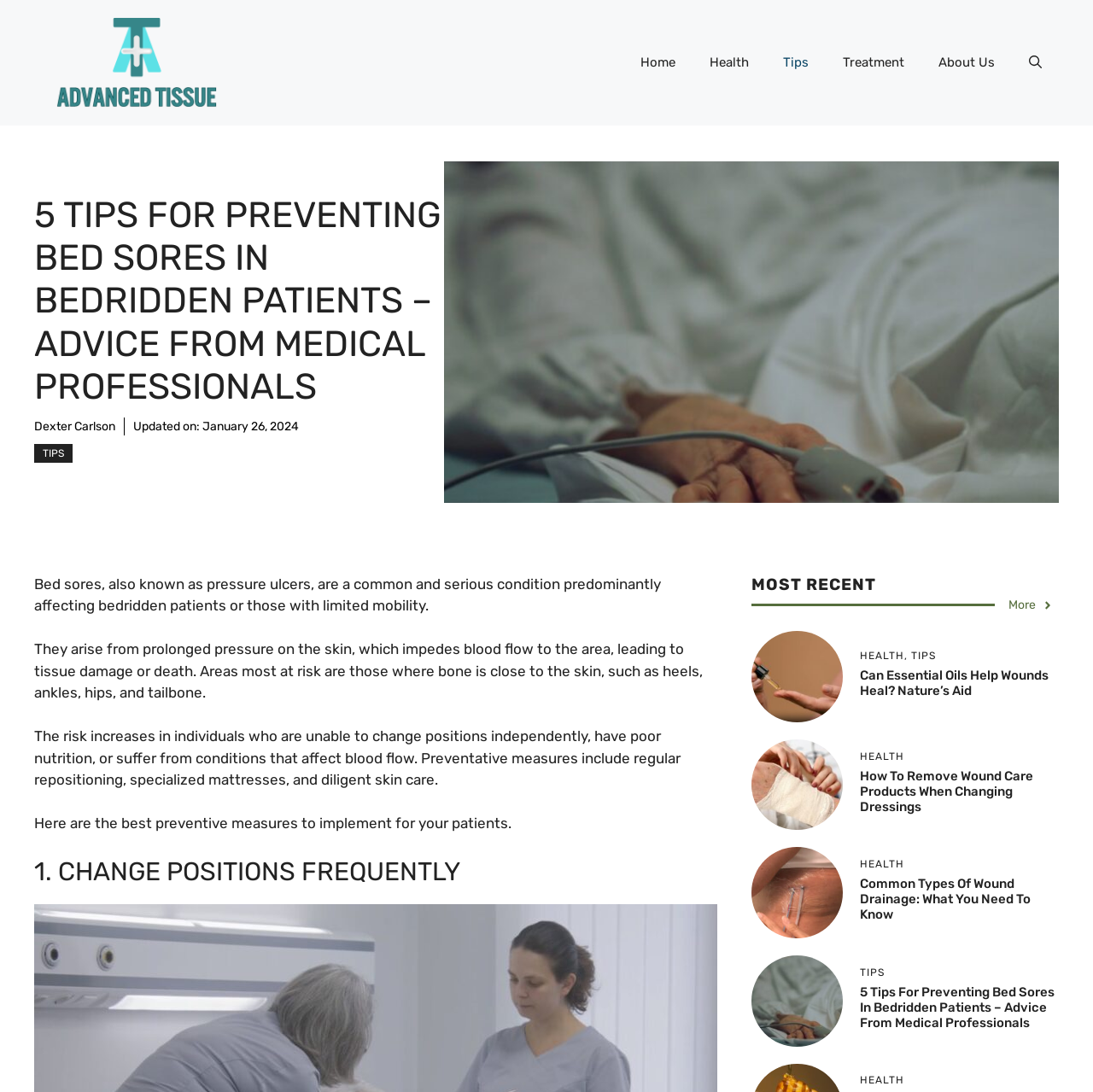Describe all the key features of the webpage in detail.

This webpage is about preventing bed sores in bedridden patients, with advice from medical professionals. At the top, there is a banner with the site's name, "Advanced Tissue", accompanied by a logo image. Below the banner, there is a navigation menu with links to "Home", "Health", "Tips", "Treatment", "About Us", and a search bar.

The main content of the page is divided into two sections. The first section is an article that provides information on bed sores, also known as pressure ulcers, which are a common and serious condition affecting bedridden patients or those with limited mobility. The article explains the causes and risk factors of bed sores and introduces preventative measures, including regular repositioning, specialized mattresses, and diligent skin care.

The article is accompanied by an image related to bedridden patients. The text is divided into several paragraphs, with headings that highlight the main points, such as the importance of changing positions frequently.

The second section of the page is a list of related articles, with headings and images. The list includes articles on topics such as essential oils, wound care, and types of wound drainage. Each article is represented by a link and an image, and they are categorized under headings such as "HEALTH" and "TIPS".

Overall, the webpage provides informative content on preventing bed sores, with a focus on medical advice and related topics. The layout is organized, with clear headings and images that support the text.